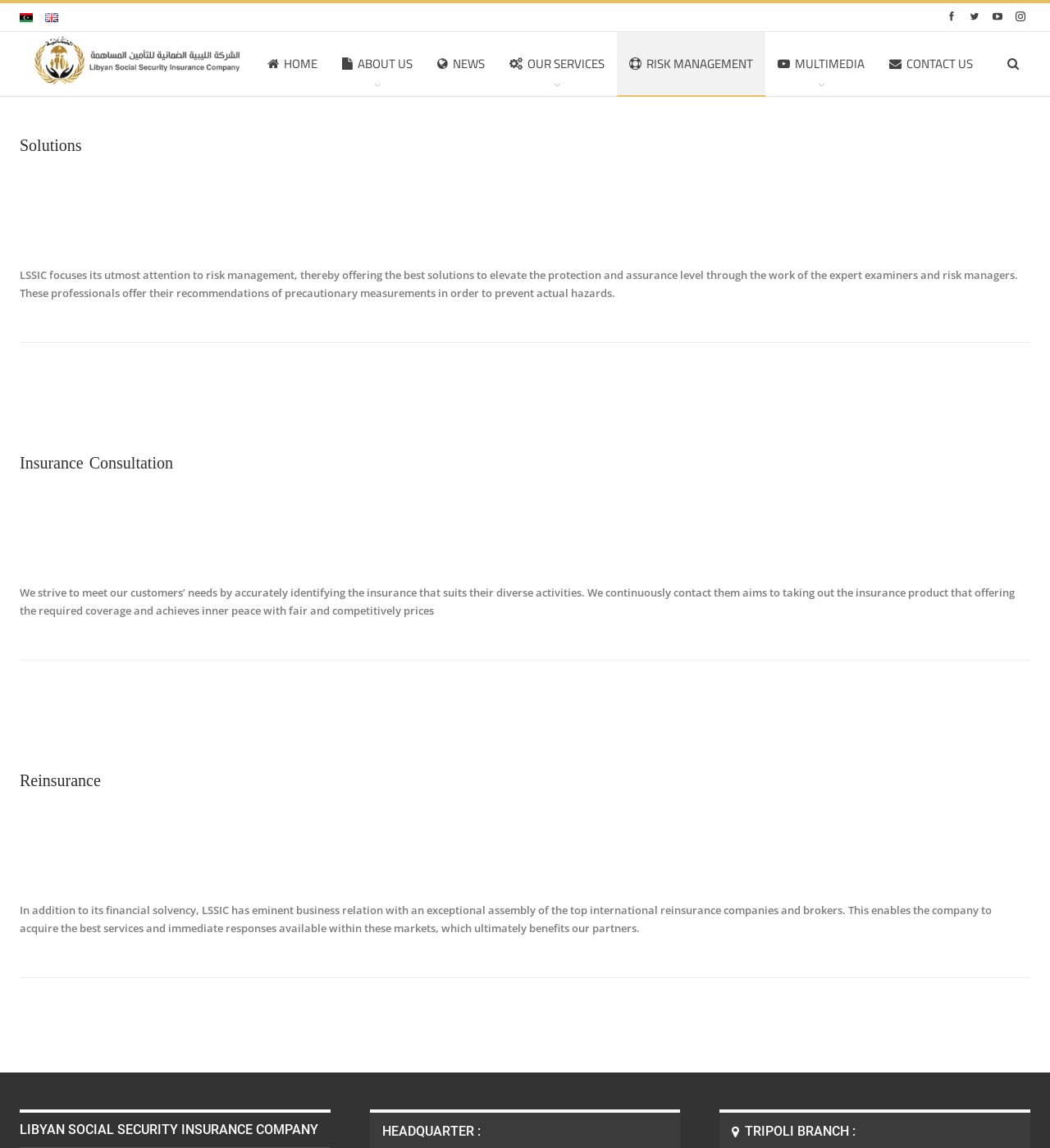Pinpoint the bounding box coordinates of the area that should be clicked to complete the following instruction: "Contact us". The coordinates must be given as four float numbers between 0 and 1, i.e., [left, top, right, bottom].

[0.836, 0.028, 0.939, 0.084]